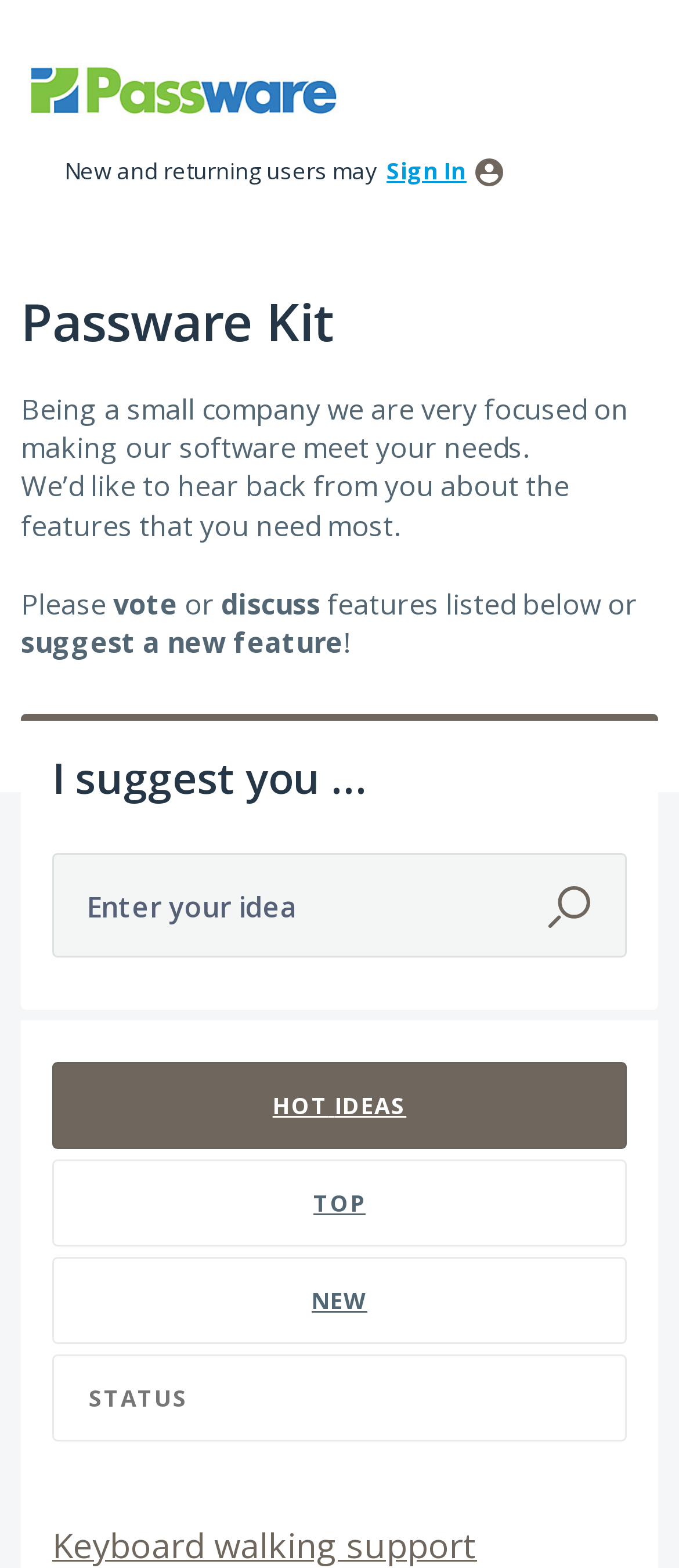What is the company's focus?
Can you provide an in-depth and detailed response to the question?

The company's focus is on meeting users' needs, as stated in the text 'Being a small company we are very focused on making our software meet your needs.'